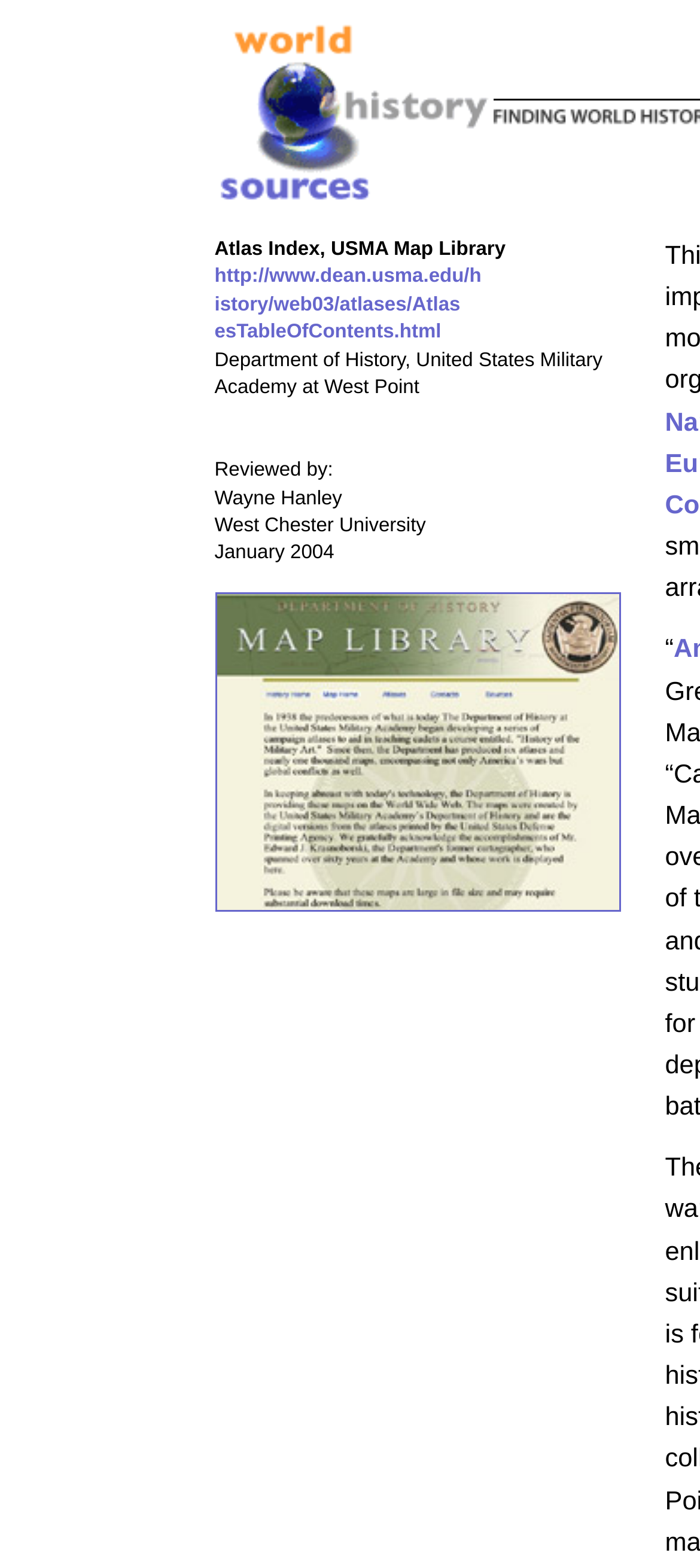Give a one-word or short phrase answer to this question: 
How many rows are in the table?

3